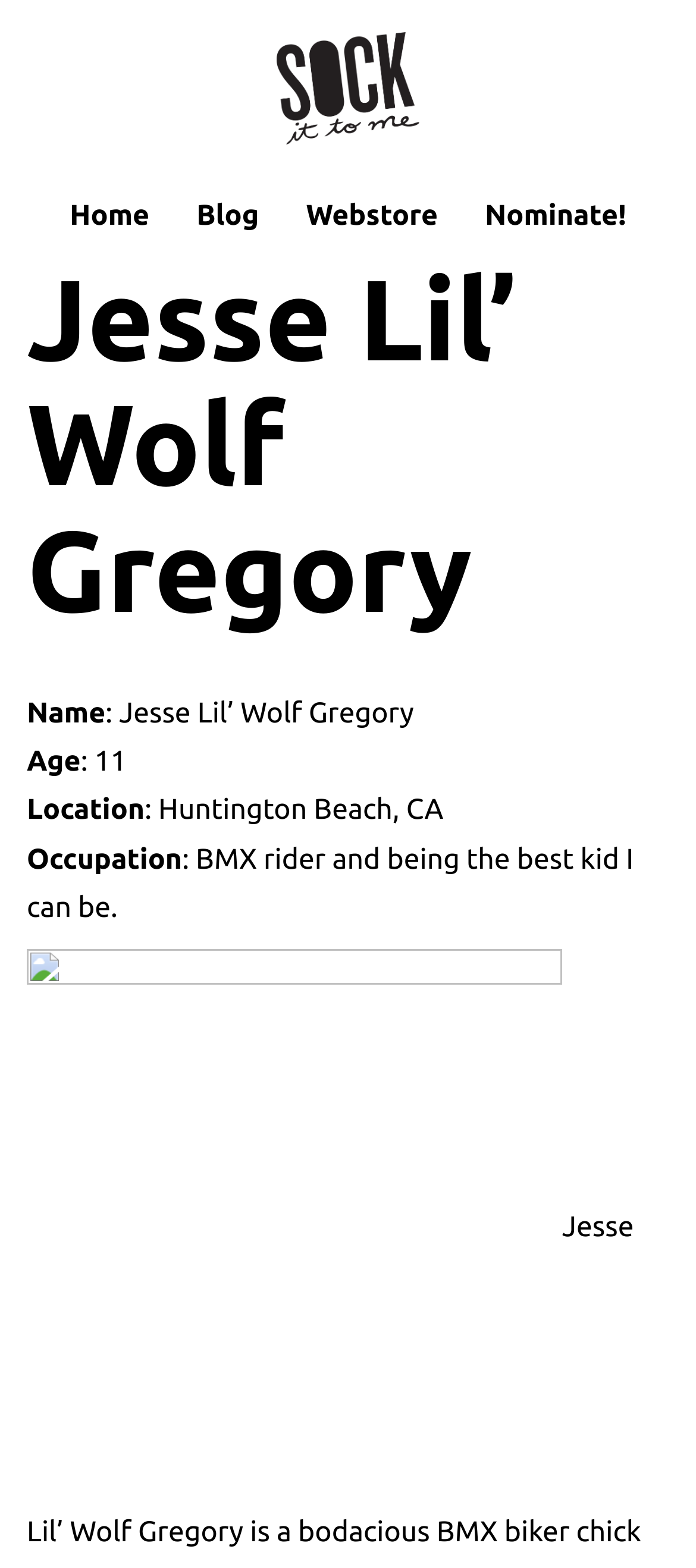How old is Jesse?
Use the image to give a comprehensive and detailed response to the question.

I found this information by looking at the text elements in the webpage. Specifically, I found a section with labels 'Name', 'Age', 'Location', and 'Occupation', and the text corresponding to 'Age' is '11'.